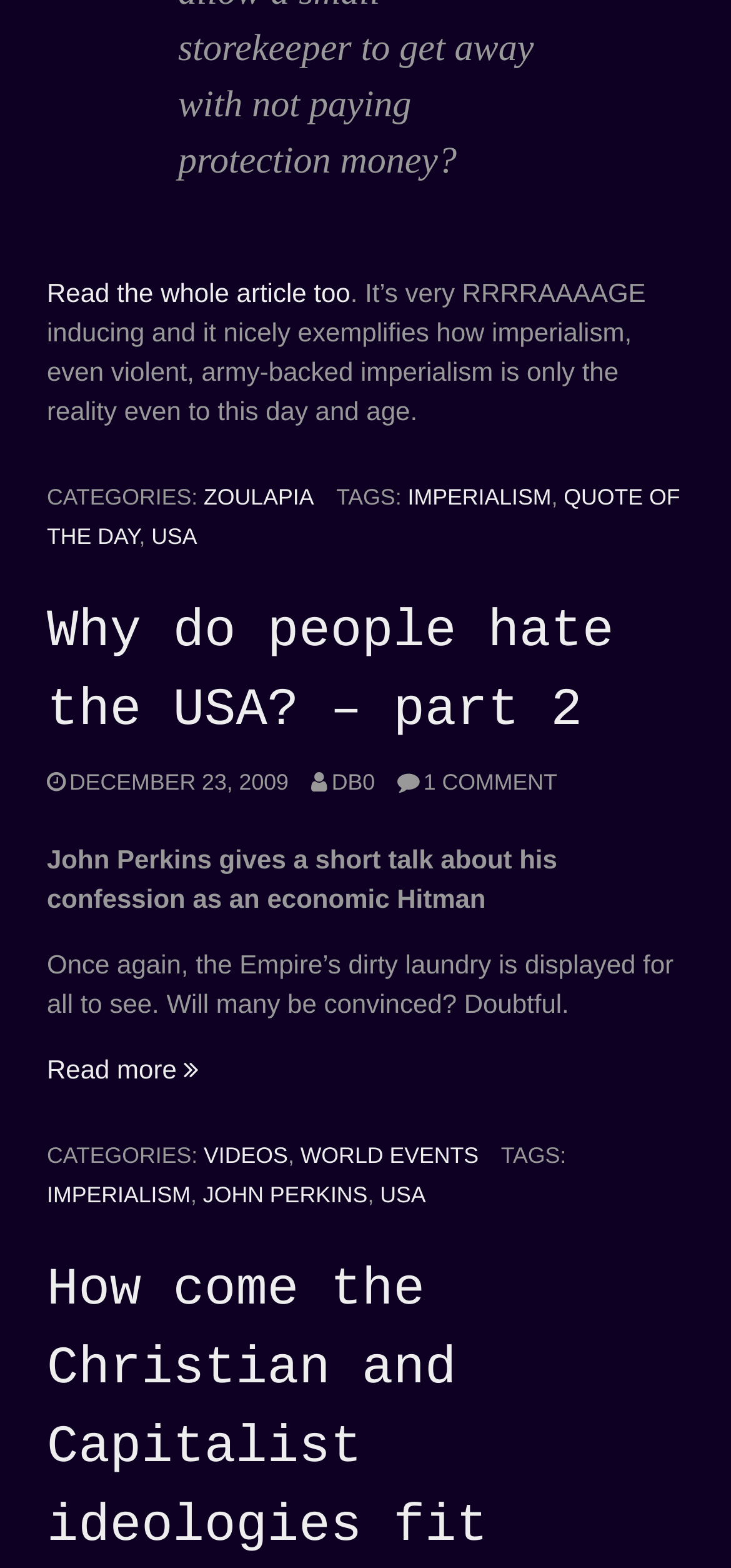Please identify the bounding box coordinates of where to click in order to follow the instruction: "Read more about 'Why do people hate the USA? – part 2'".

[0.064, 0.672, 0.272, 0.691]